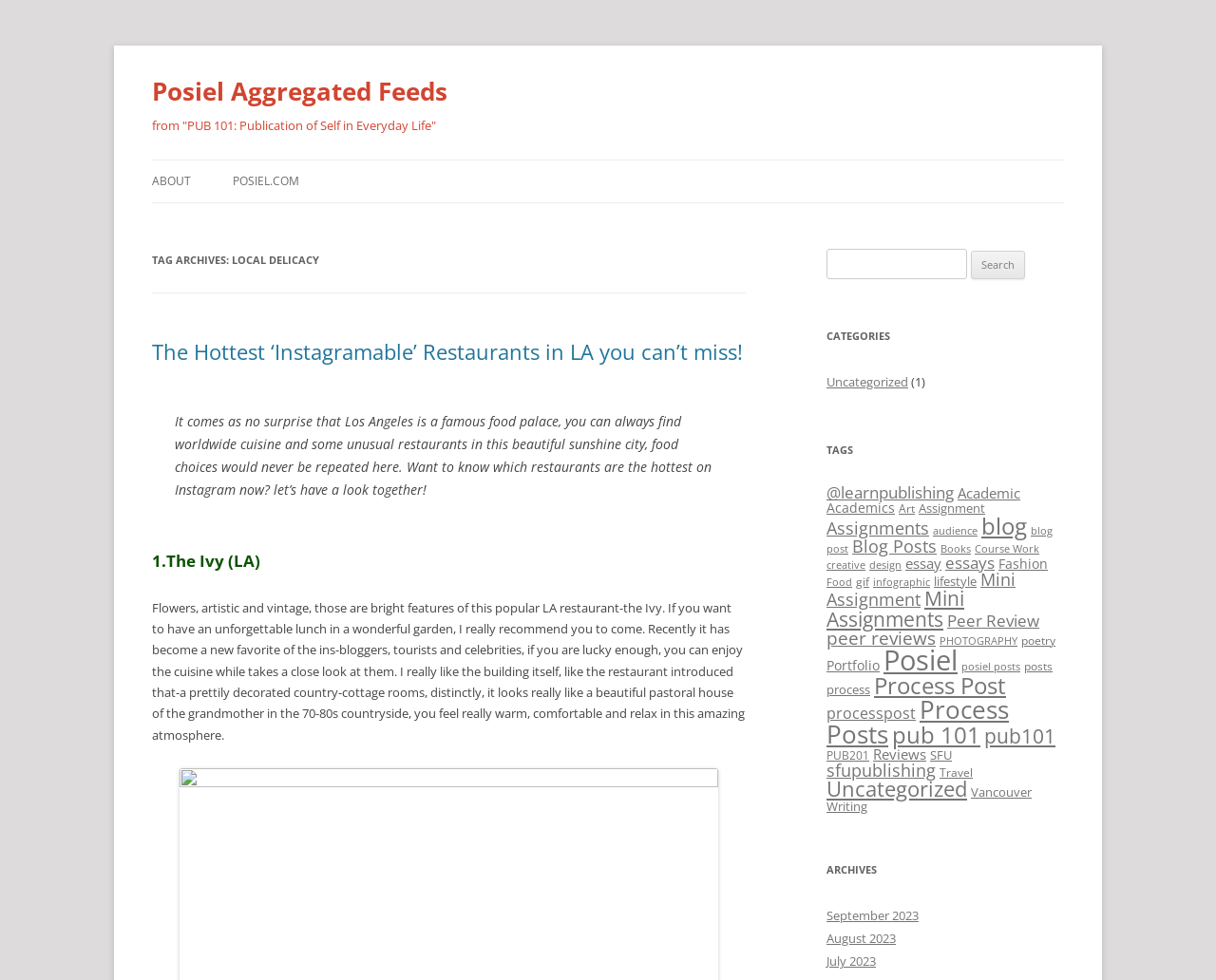What is the name of the course mentioned in the webpage?
Please provide a comprehensive and detailed answer to the question.

The webpage mentions 'PUB 101: Publication of Self in Everyday Life' as the course related to the content.